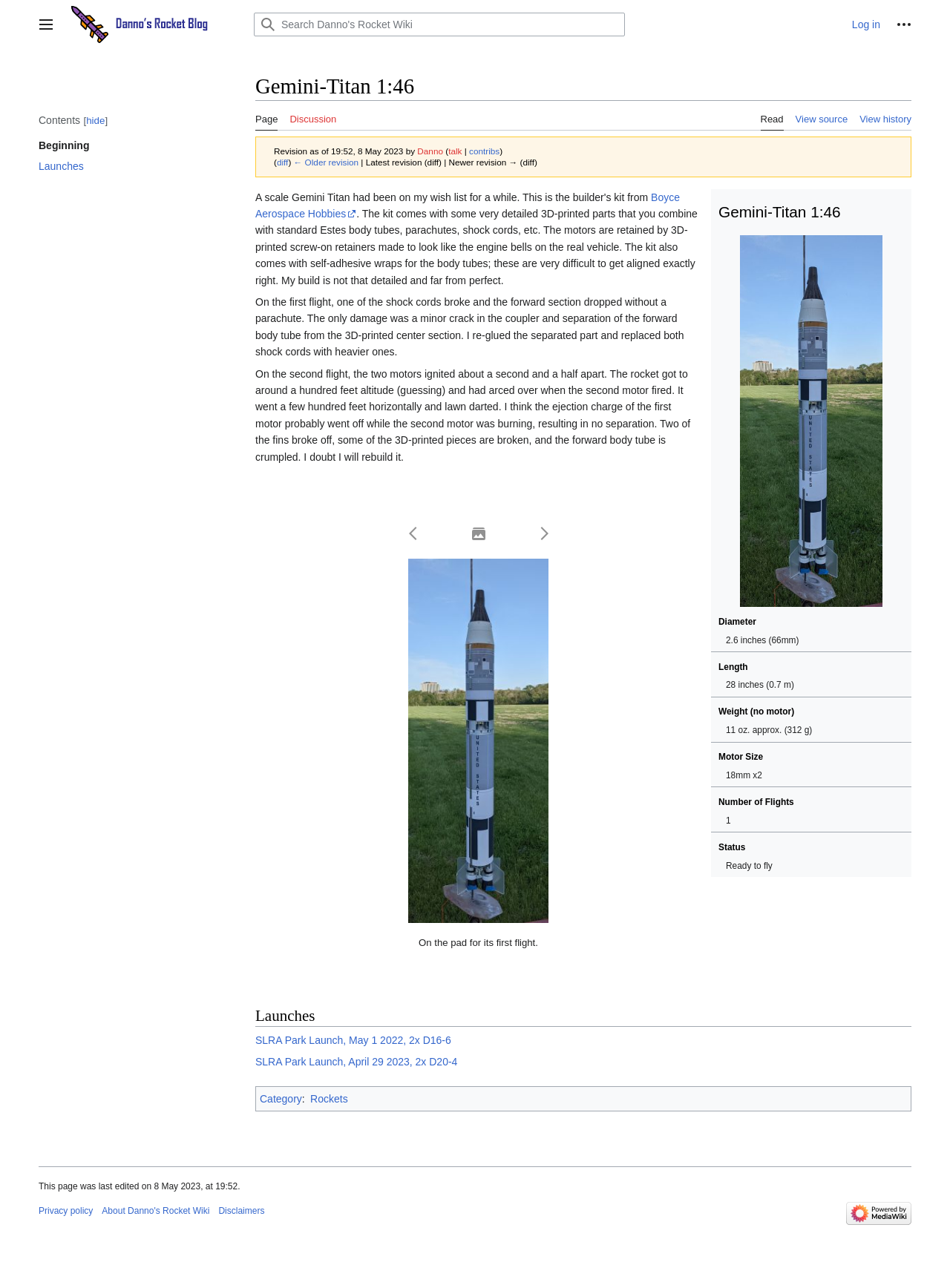How many flights has the rocket had?
Please answer the question with a detailed and comprehensive explanation.

The number of flights the rocket has had can be inferred from the 'Launches' section of the webpage, which lists two launch dates: 'SLRA Park Launch, May 1 2022, 2x D16-6' and 'SLRA Park Launch, April 29 2023, 2x D20-4'. This suggests that the rocket has had at least two flights.